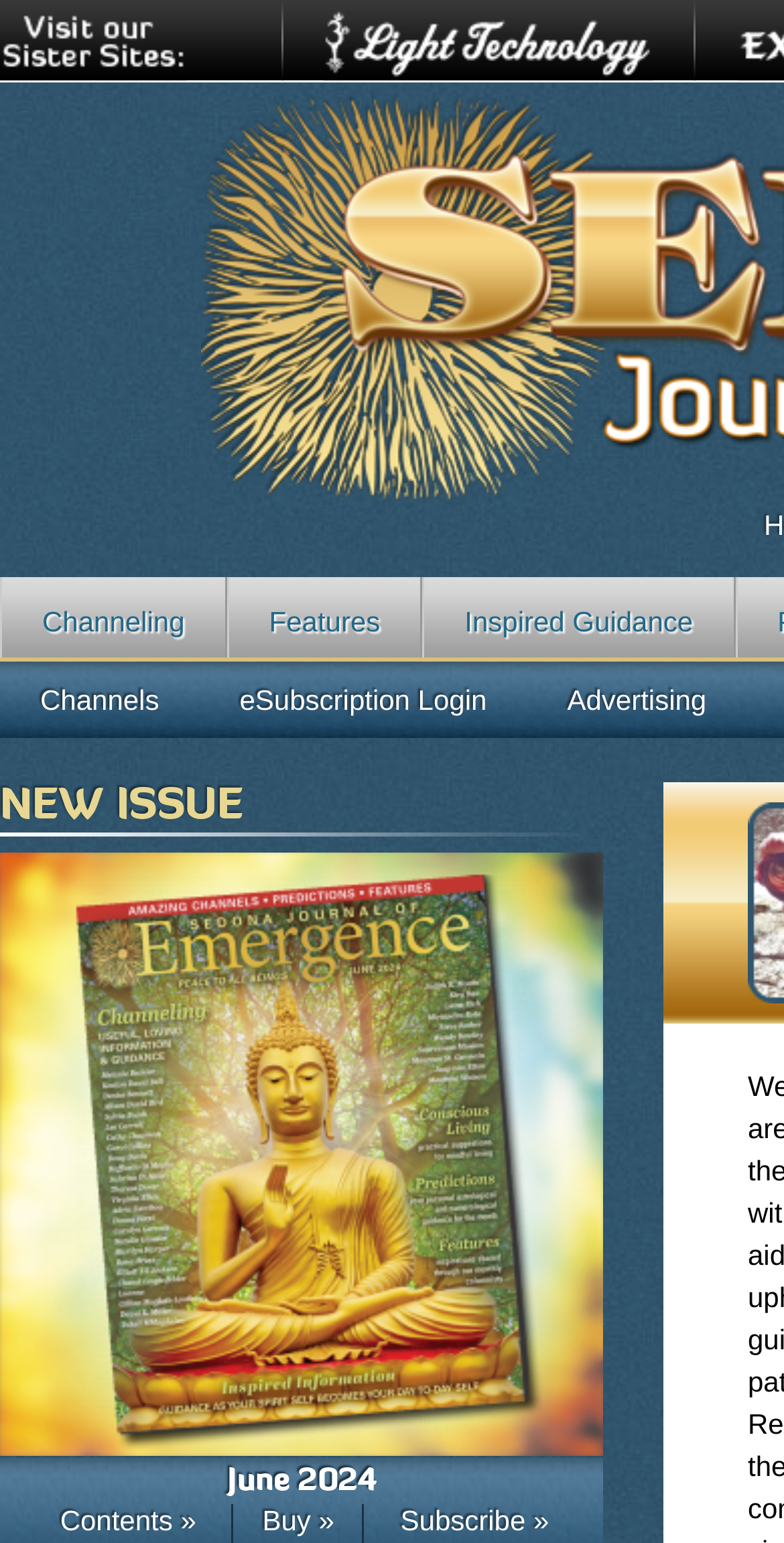Based on the image, please elaborate on the answer to the following question:
What is the name of the sister site?

I found the link 'LightTechnology.com' with an image of the same name, which is located under the 'Visit our Sister Sites:' image, indicating that it is a sister site of the current webpage.